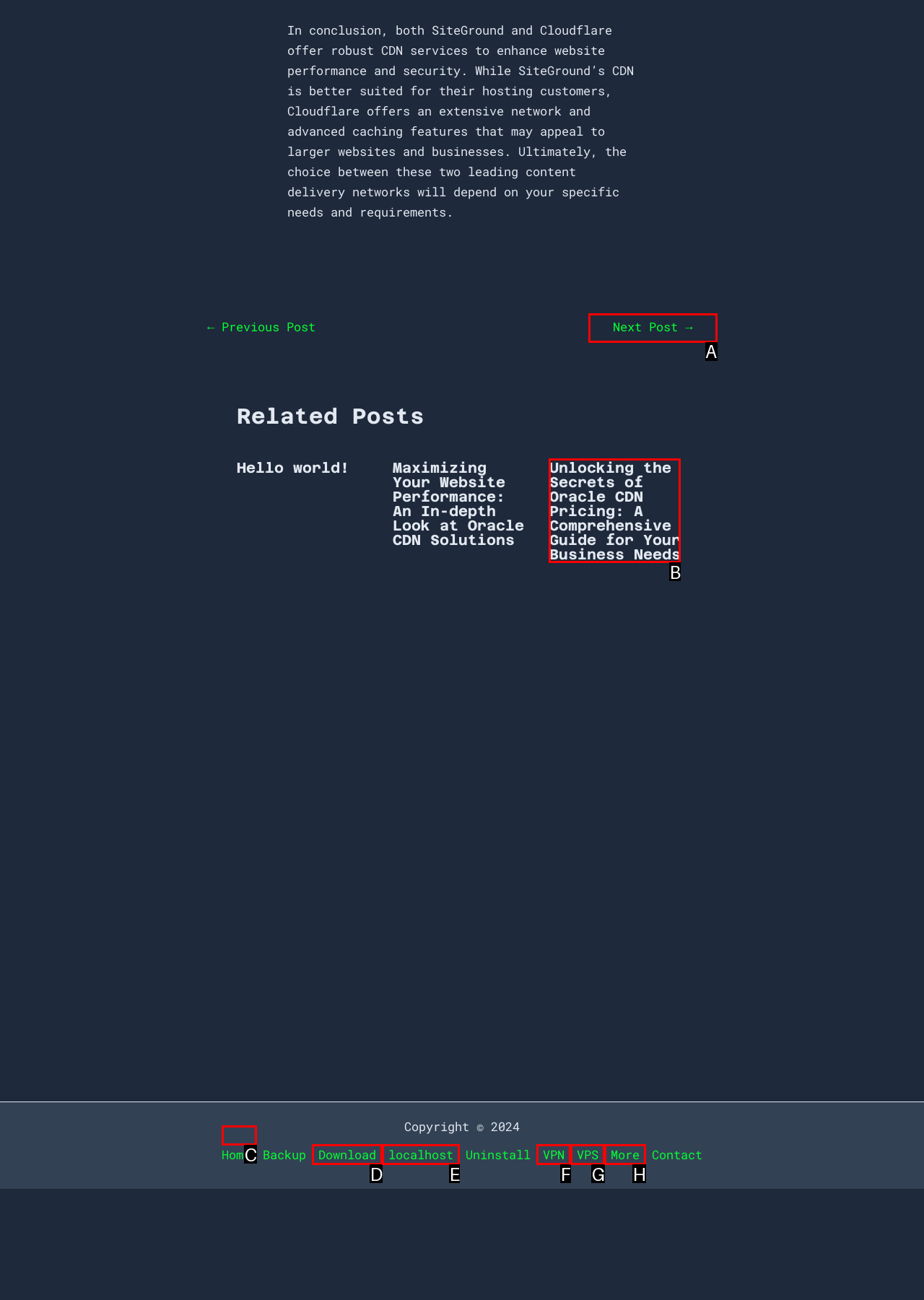Select the correct option from the given choices to perform this task: Click on 'Home' link. Provide the letter of that option.

C